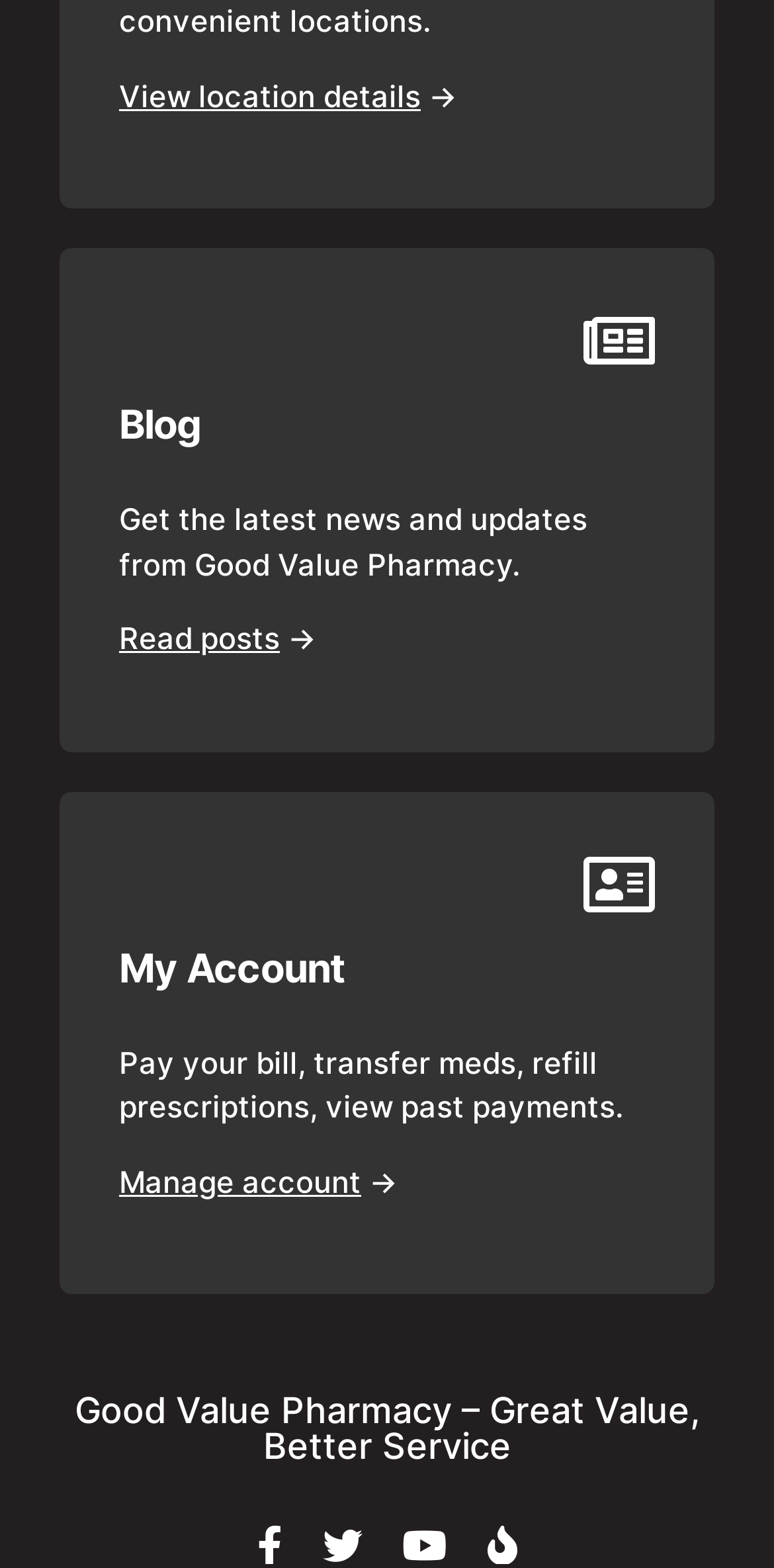What is the name of the pharmacy?
Based on the visual content, answer with a single word or a brief phrase.

Good Value Pharmacy